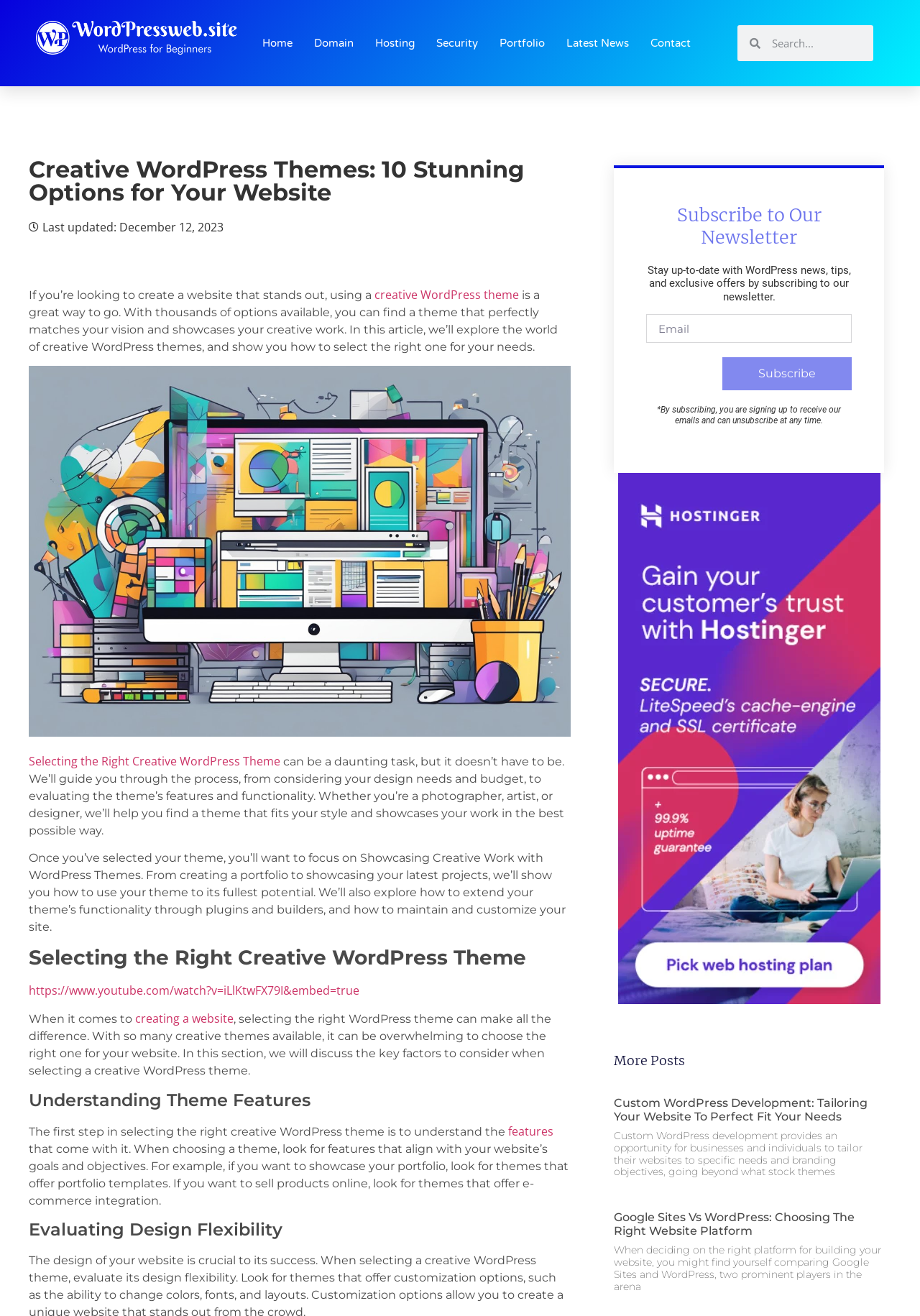What type of content is showcased in the 'More Posts' section?
Answer the question with a single word or phrase derived from the image.

WordPress development articles